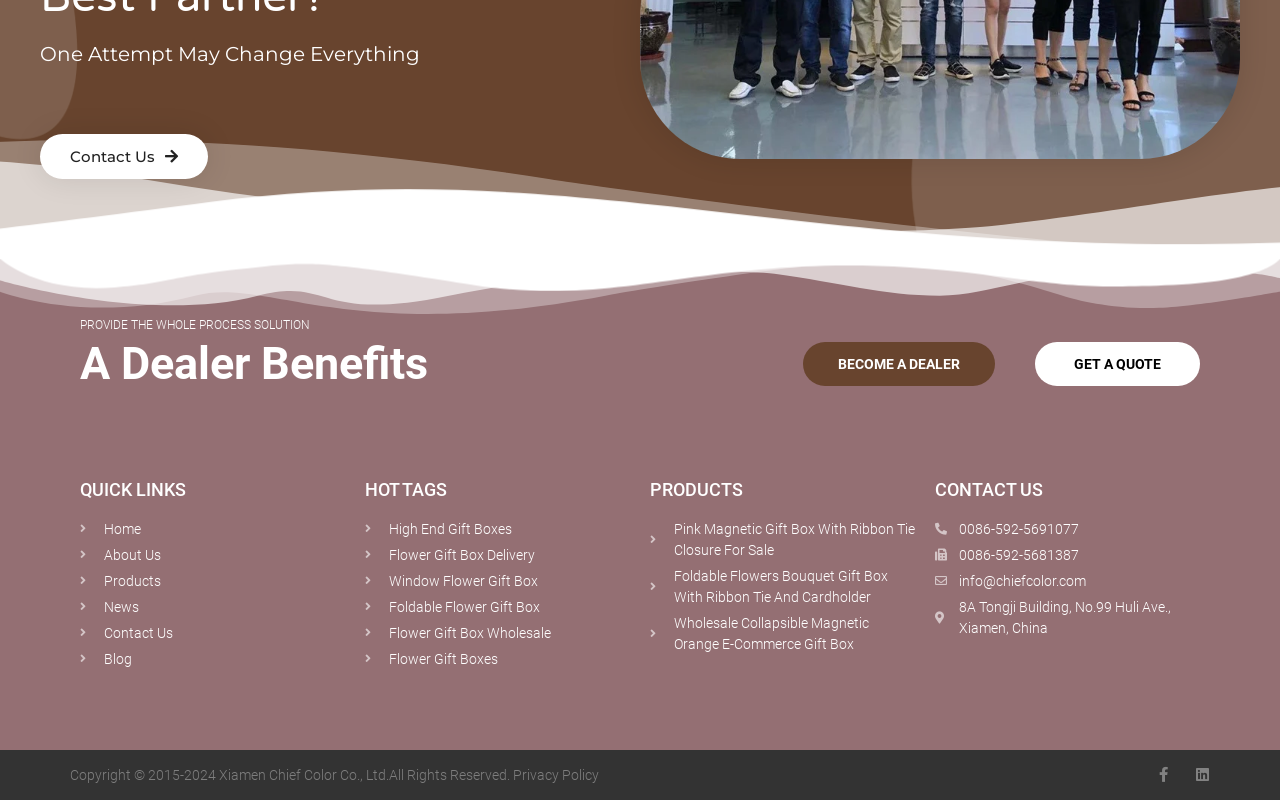What is the main benefit of being a dealer?
Give a detailed response to the question by analyzing the screenshot.

Based on the webpage, I found a heading 'A Dealer Benefits' which suggests that being a dealer has some benefits. Although the exact benefits are not explicitly stated, the presence of this heading implies that there are advantages to being a dealer.